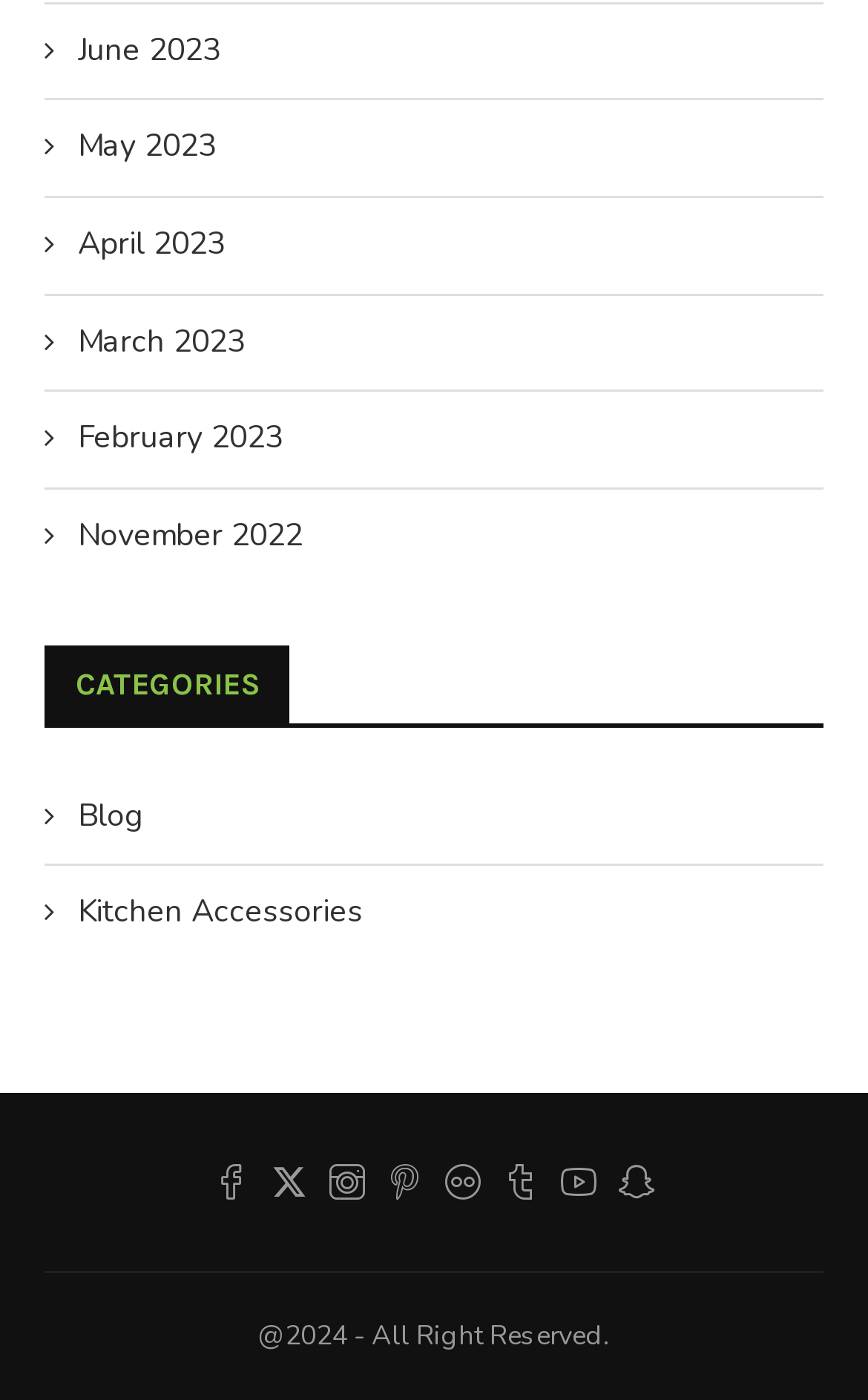Pinpoint the bounding box coordinates for the area that should be clicked to perform the following instruction: "Explore Kitchen Accessories".

[0.051, 0.636, 0.949, 0.667]